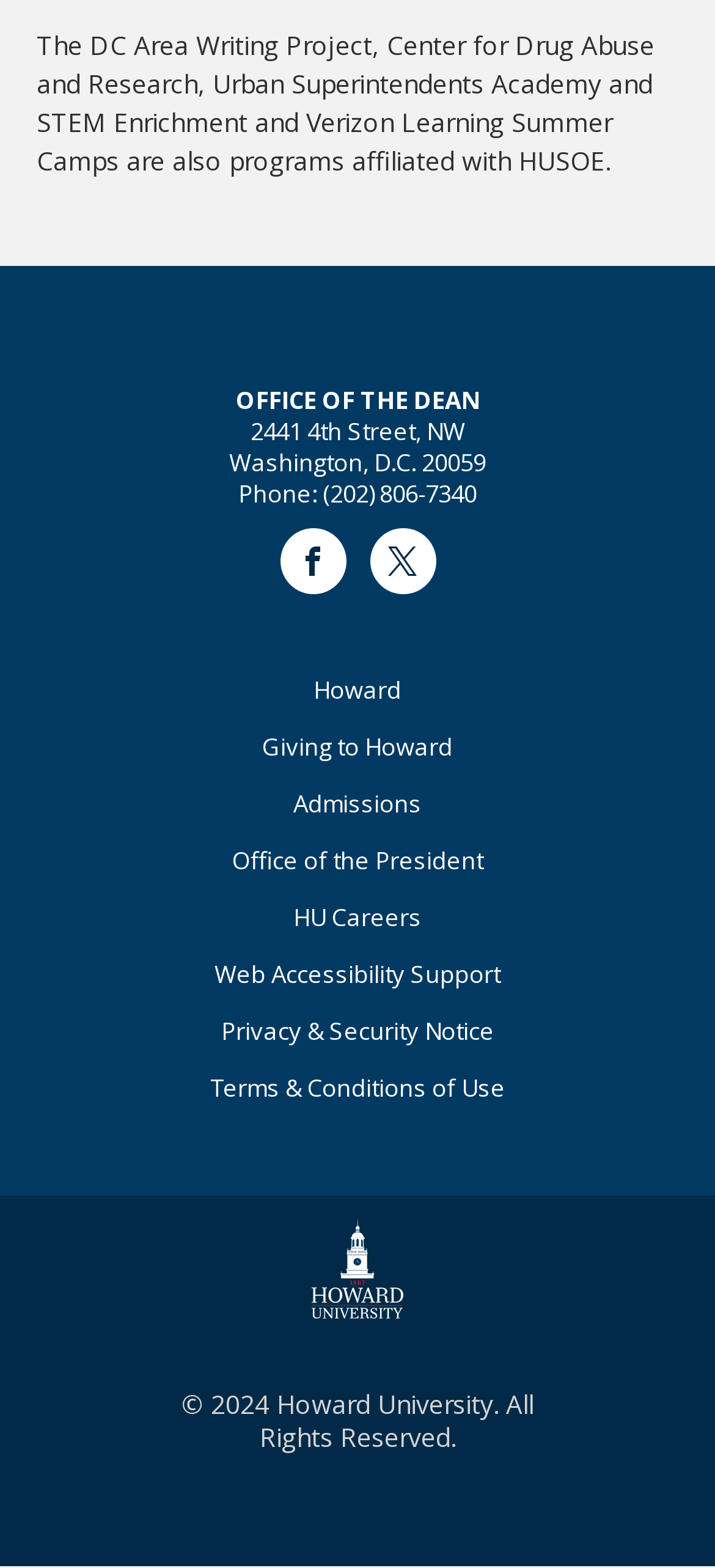Review the image closely and give a comprehensive answer to the question: What is the address of the Office of the Dean?

I found the address by looking at the footer section of the webpage, where it lists the contact information for the Office of the Dean. The address is specified as '2441 4th Street, NW'.